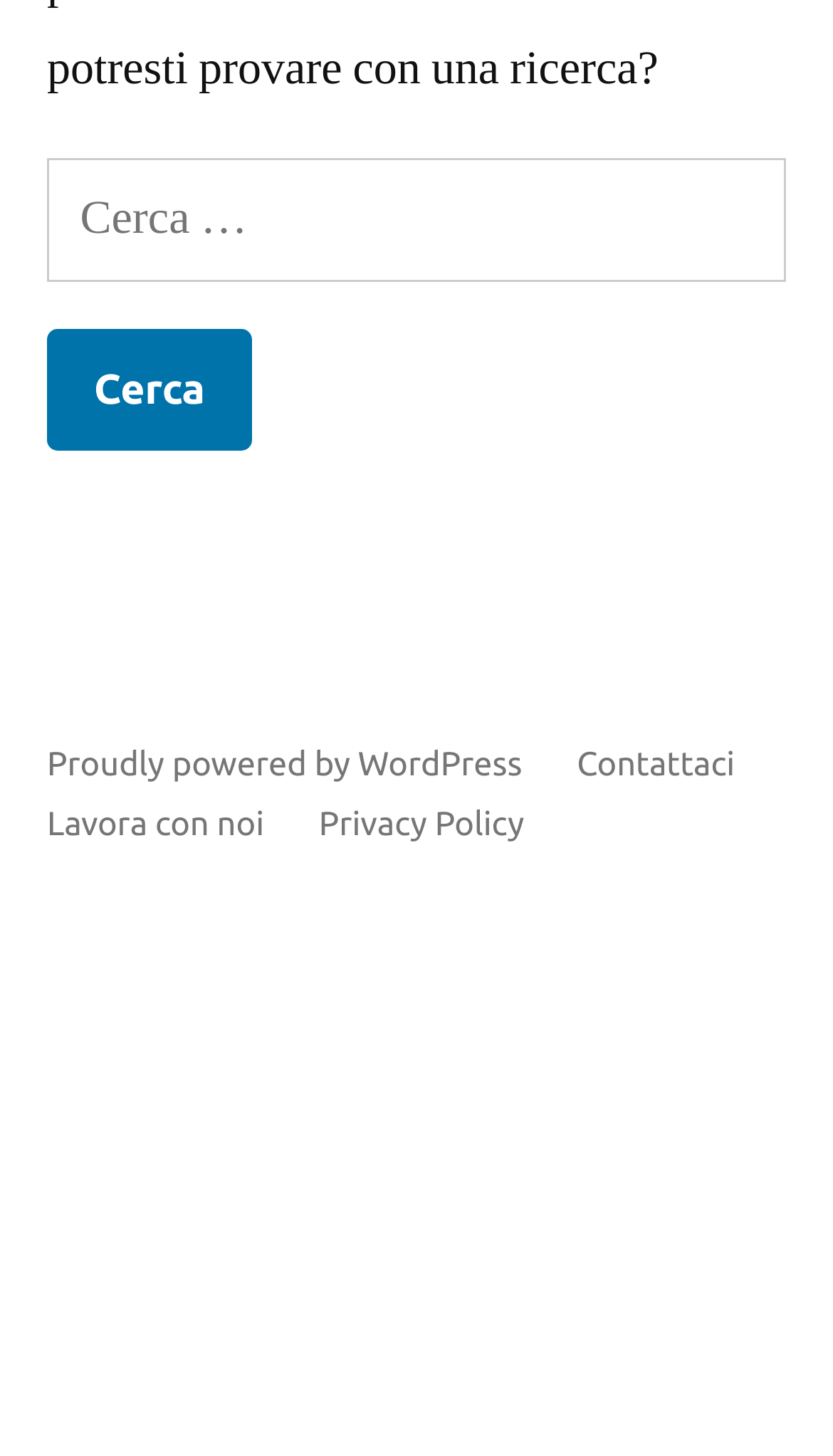Identify the coordinates of the bounding box for the element described below: "Contattaci". Return the coordinates as four float numbers between 0 and 1: [left, top, right, bottom].

[0.692, 0.51, 0.882, 0.537]